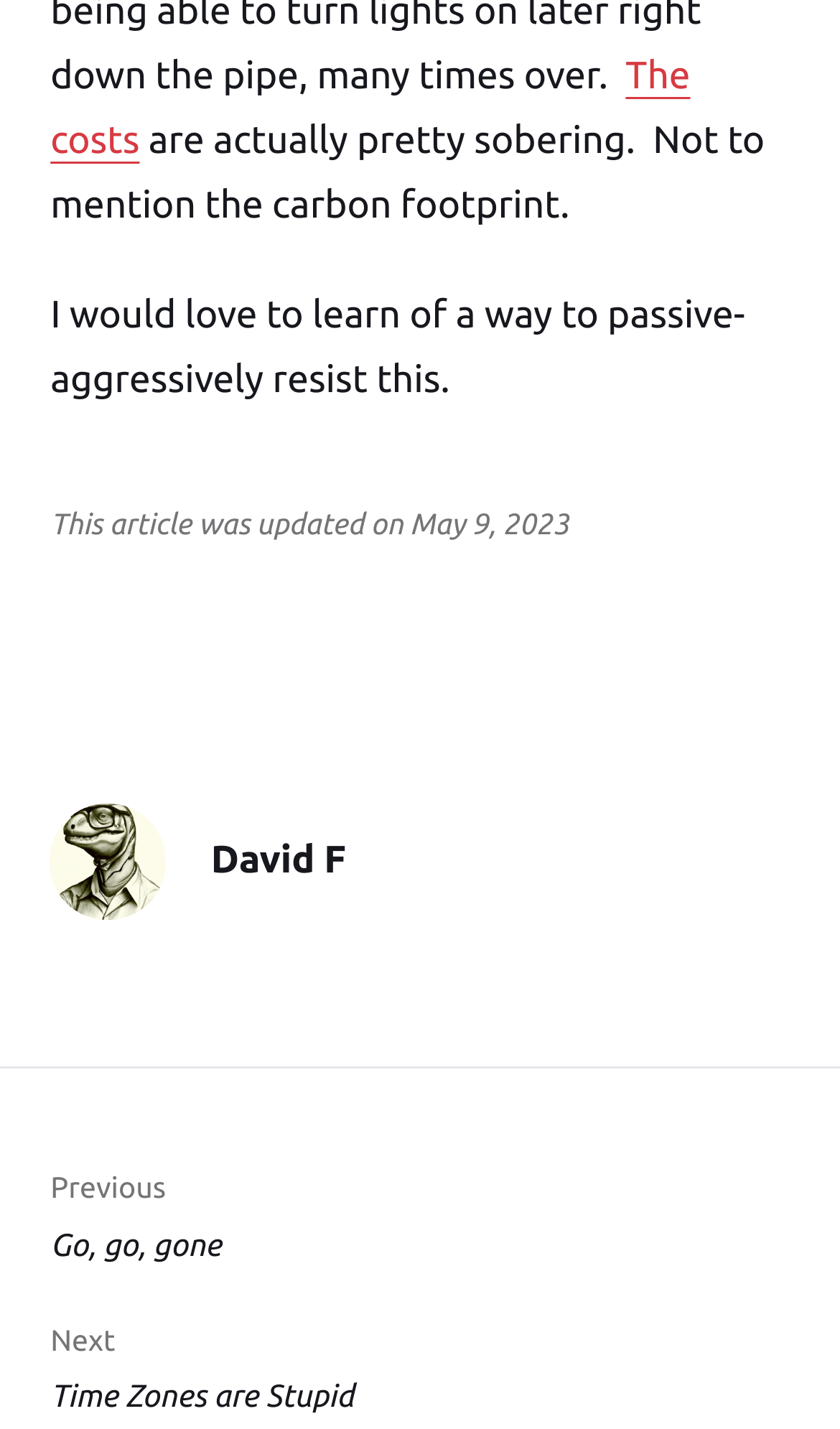What is the topic of the article?
Provide a short answer using one word or a brief phrase based on the image.

costs and carbon footprint